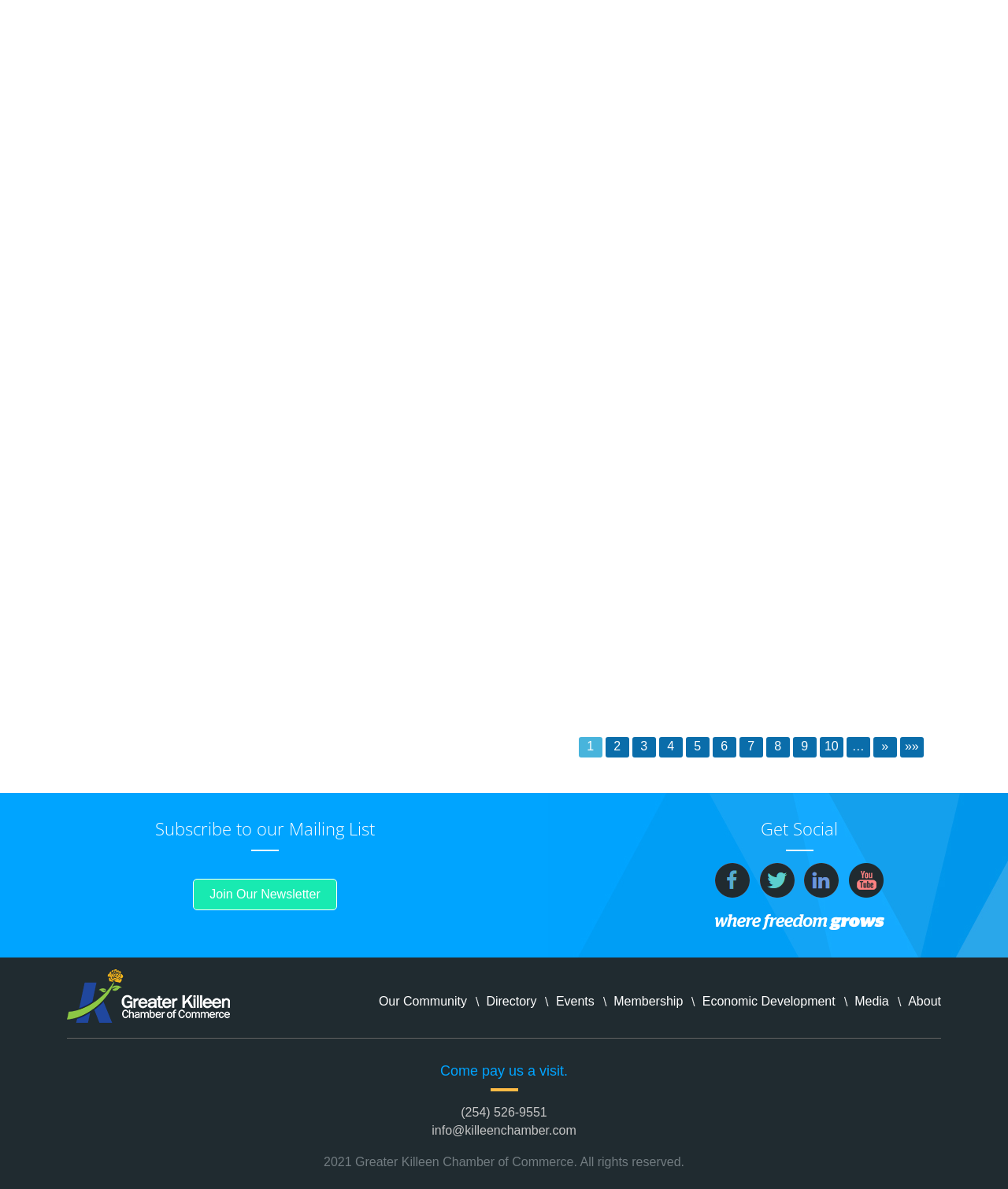Identify the bounding box coordinates for the element that needs to be clicked to fulfill this instruction: "Subscribe to the mailing list". Provide the coordinates in the format of four float numbers between 0 and 1: [left, top, right, bottom].

[0.192, 0.739, 0.334, 0.766]